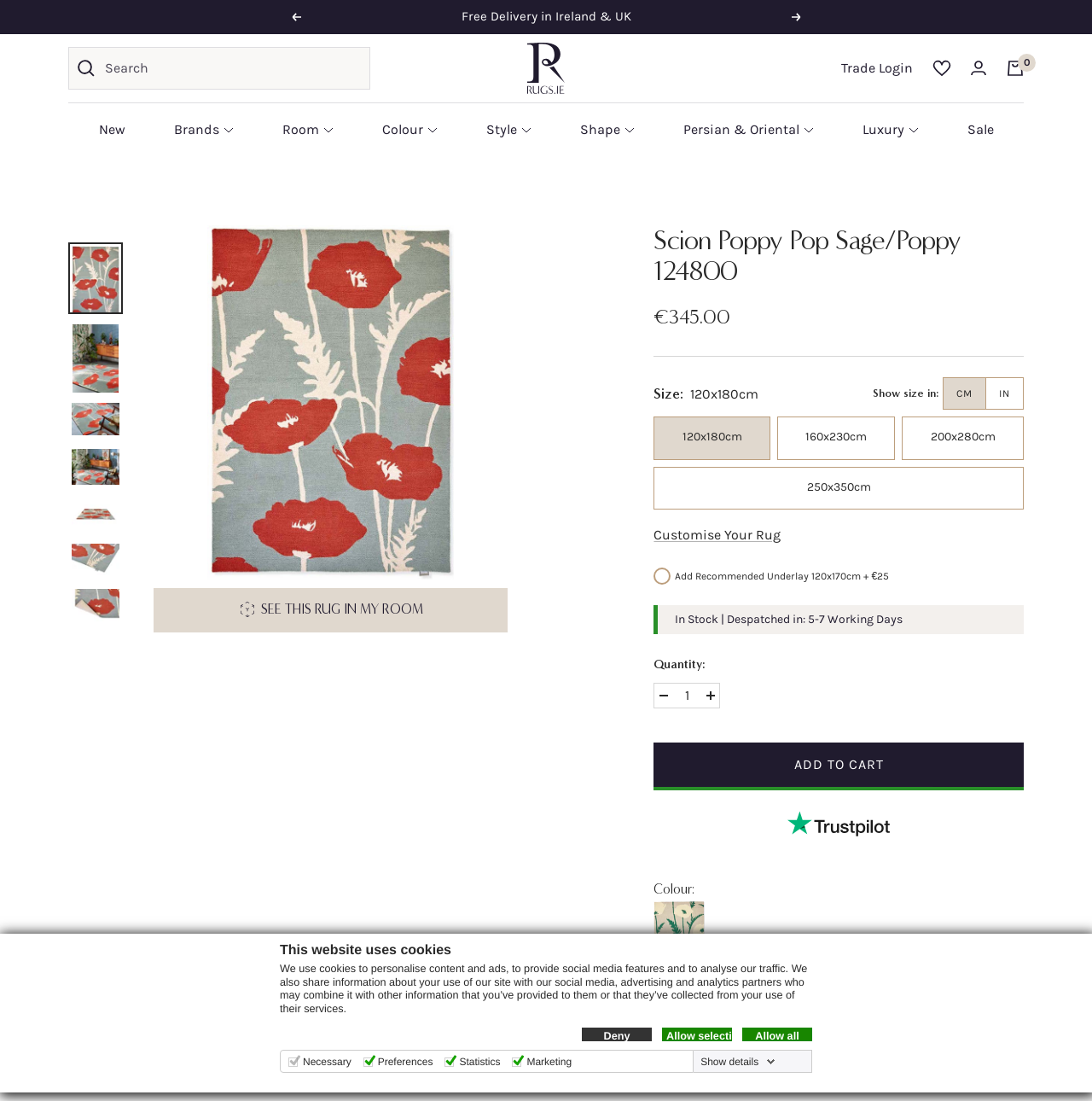Please find and give the text of the main heading on the webpage.

Scion Poppy Pop Sage/Poppy 124800